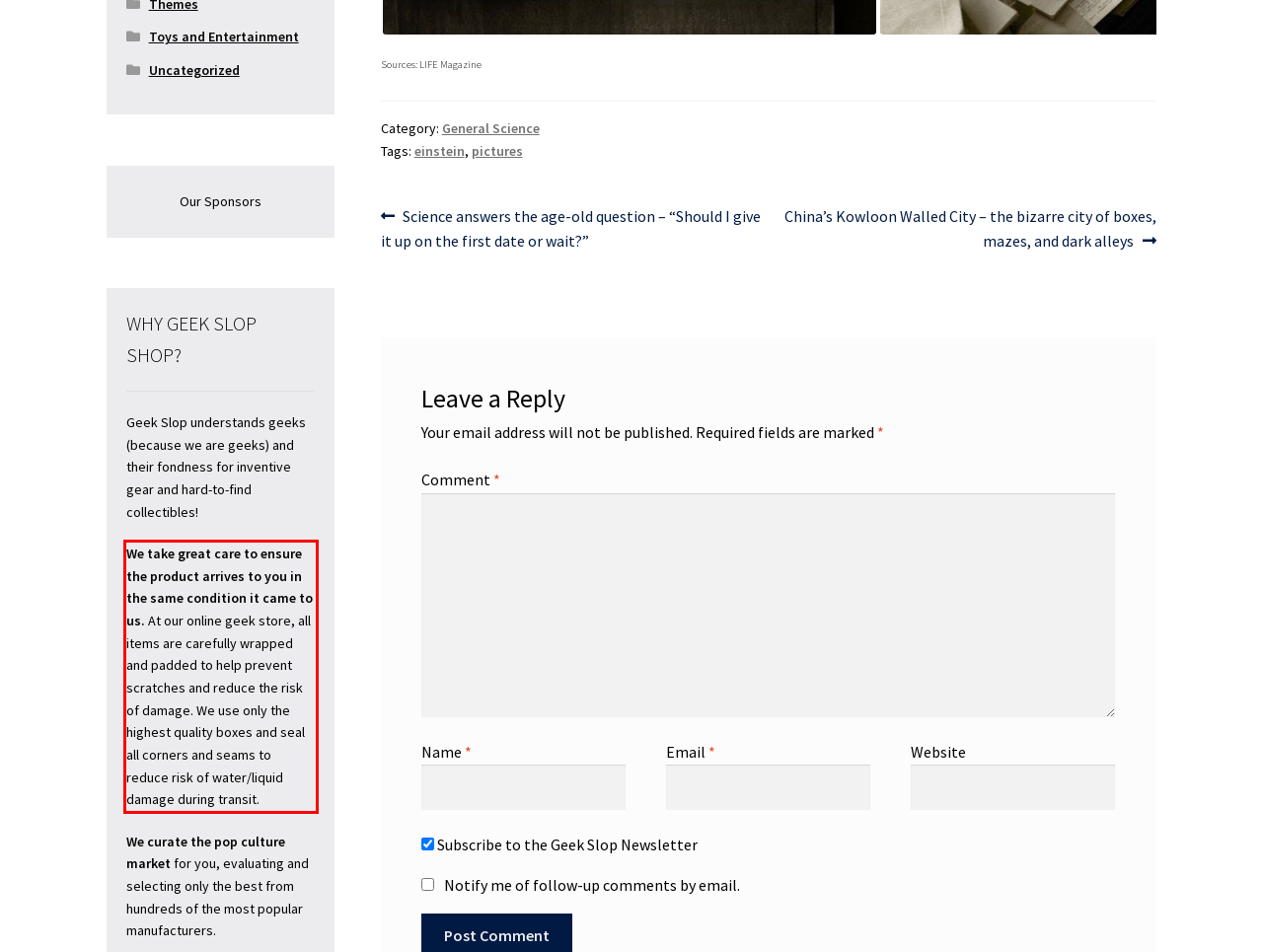Your task is to recognize and extract the text content from the UI element enclosed in the red bounding box on the webpage screenshot.

We take great care to ensure the product arrives to you in the same condition it came to us. At our online geek store, all items are carefully wrapped and padded to help prevent scratches and reduce the risk of damage. We use only the highest quality boxes and seal all corners and seams to reduce risk of water/liquid damage during transit.